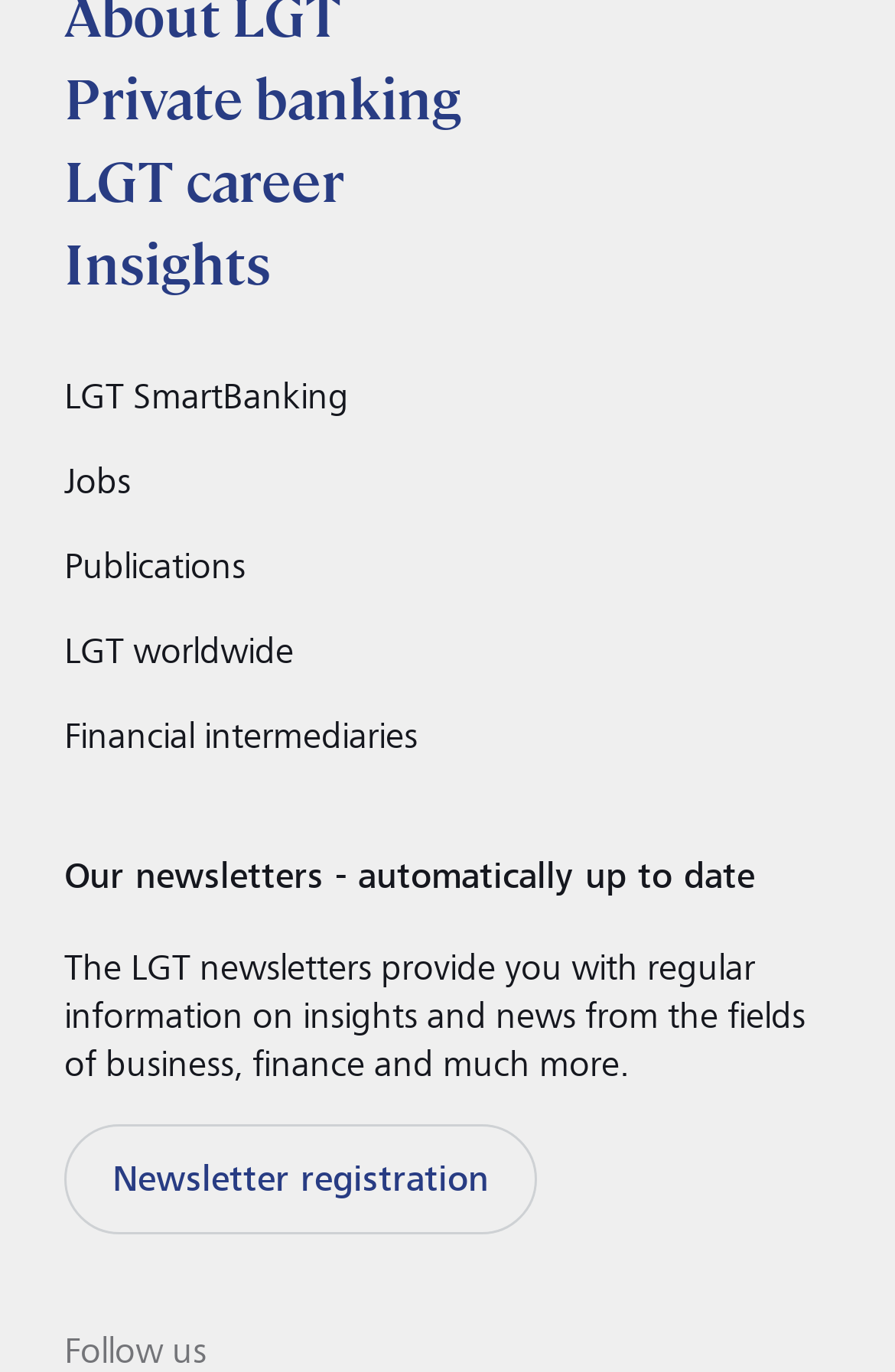What is the last element on the webpage?
Look at the image and provide a short answer using one word or a phrase.

Follow us